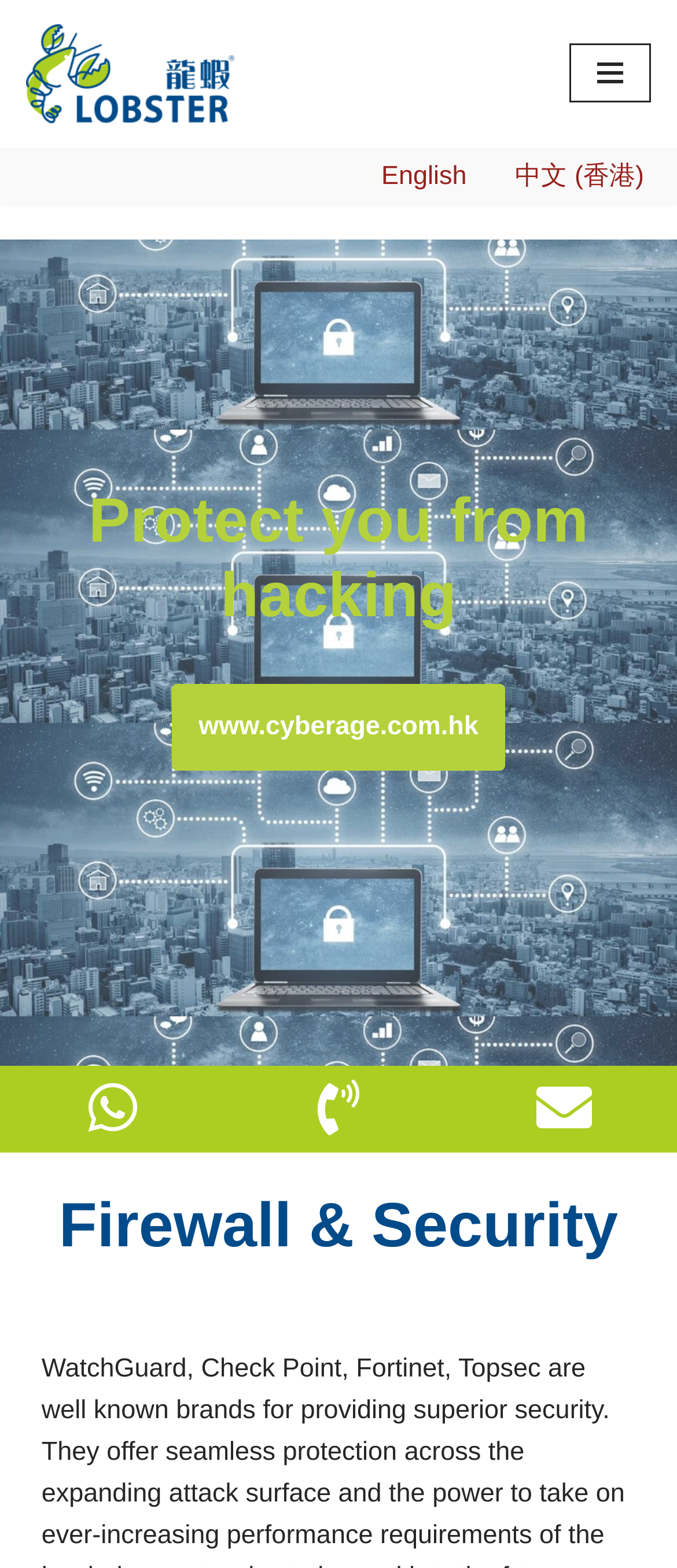Identify the bounding box coordinates of the region I need to click to complete this instruction: "Click the navigation menu button".

[0.841, 0.028, 0.962, 0.066]